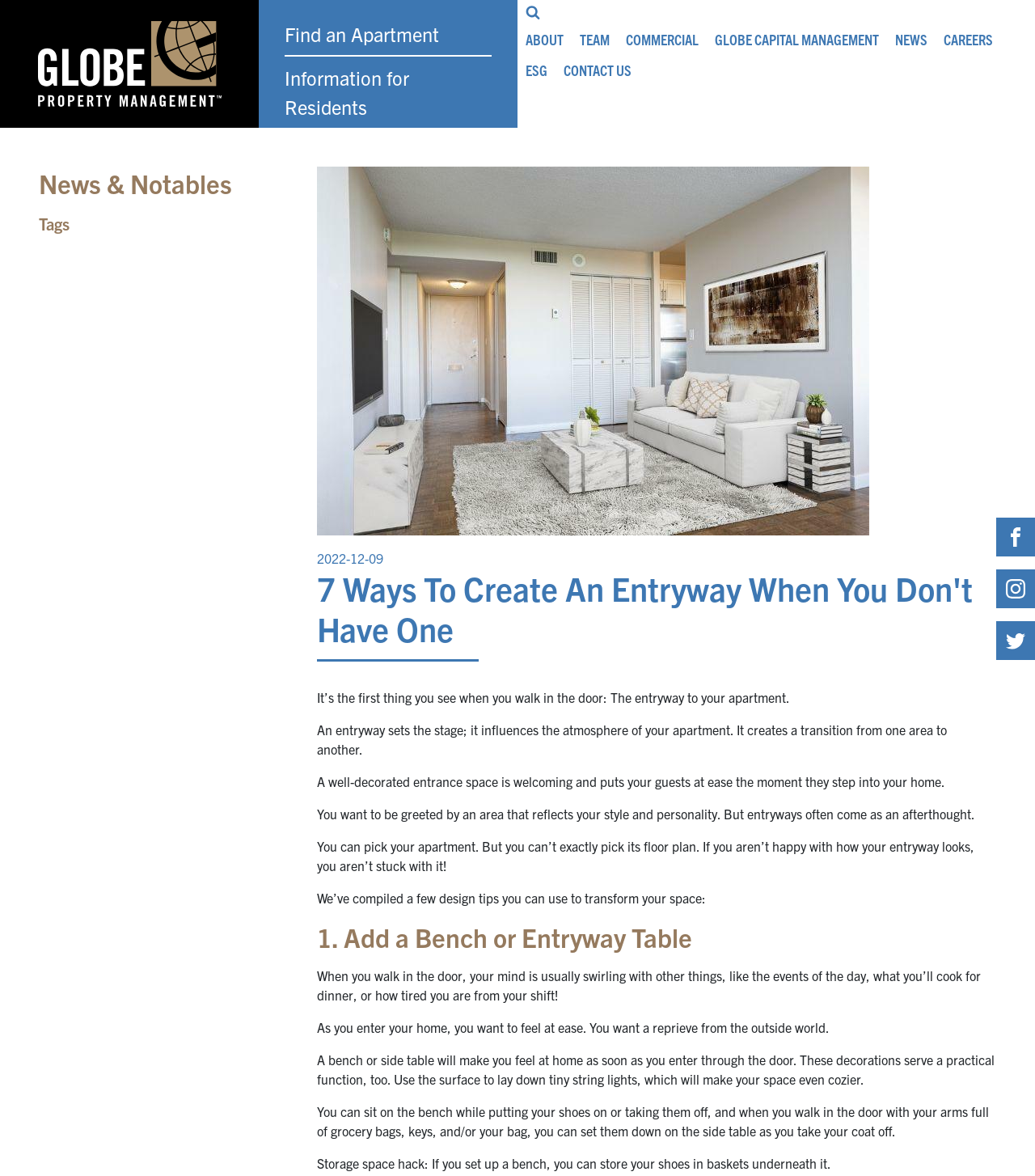With reference to the screenshot, provide a detailed response to the question below:
What is the purpose of the bench or side table?

According to the article, the bench or side table can provide a place to sit while putting on or taking off shoes, and can also be used to set down items such as grocery bags, keys, and coats. This suggests that the purpose of the bench or side table is to provide a convenient and practical space for users to place their belongings.